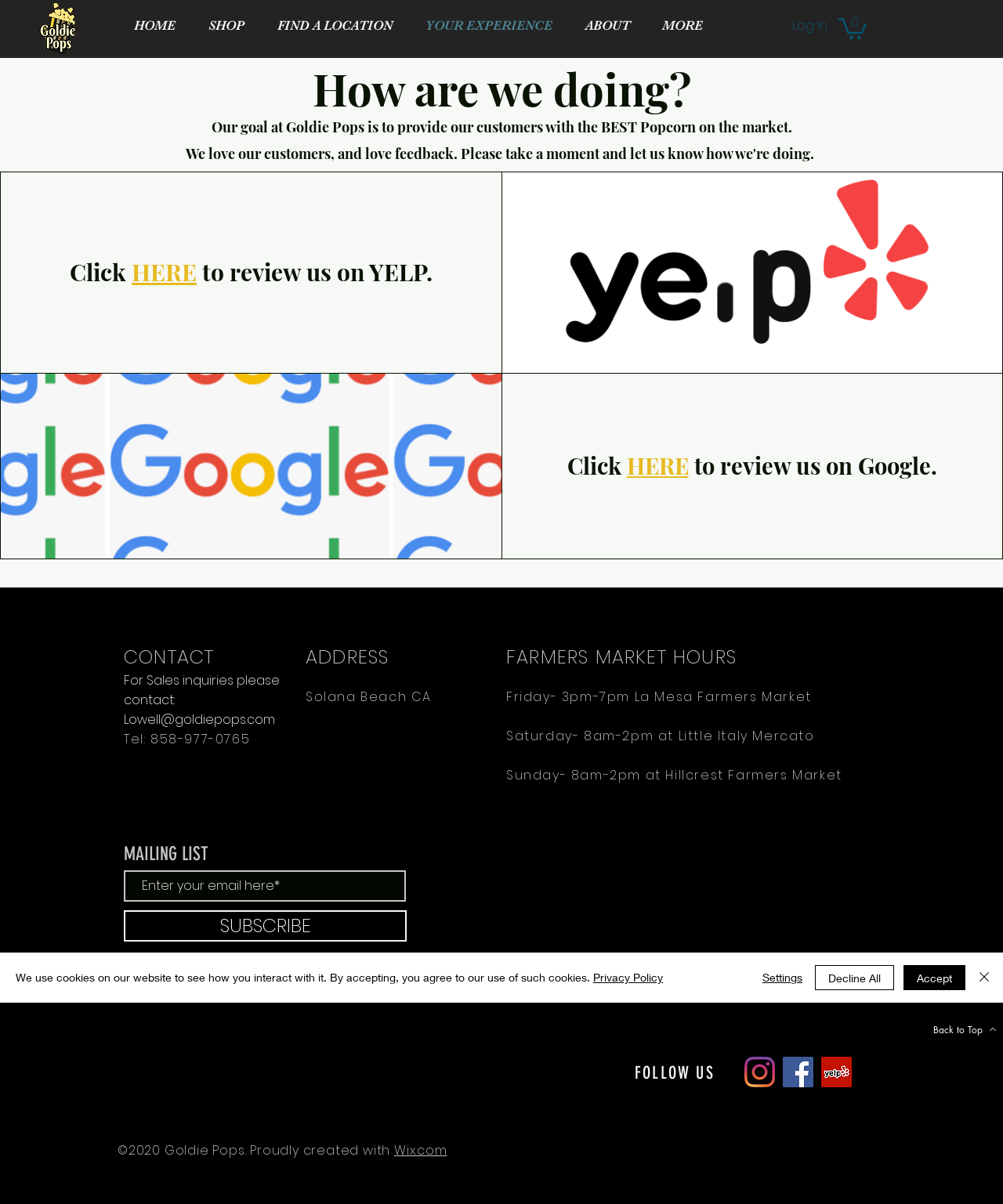What social media platforms can customers follow Goldie Pops on?
Using the details shown in the screenshot, provide a comprehensive answer to the question.

Customers can follow Goldie Pops on various social media platforms, which are listed in the 'FOLLOW US' section at the bottom of the webpage. The platforms include Instagram, Facebook, and Yelp, each with its respective logo and link.